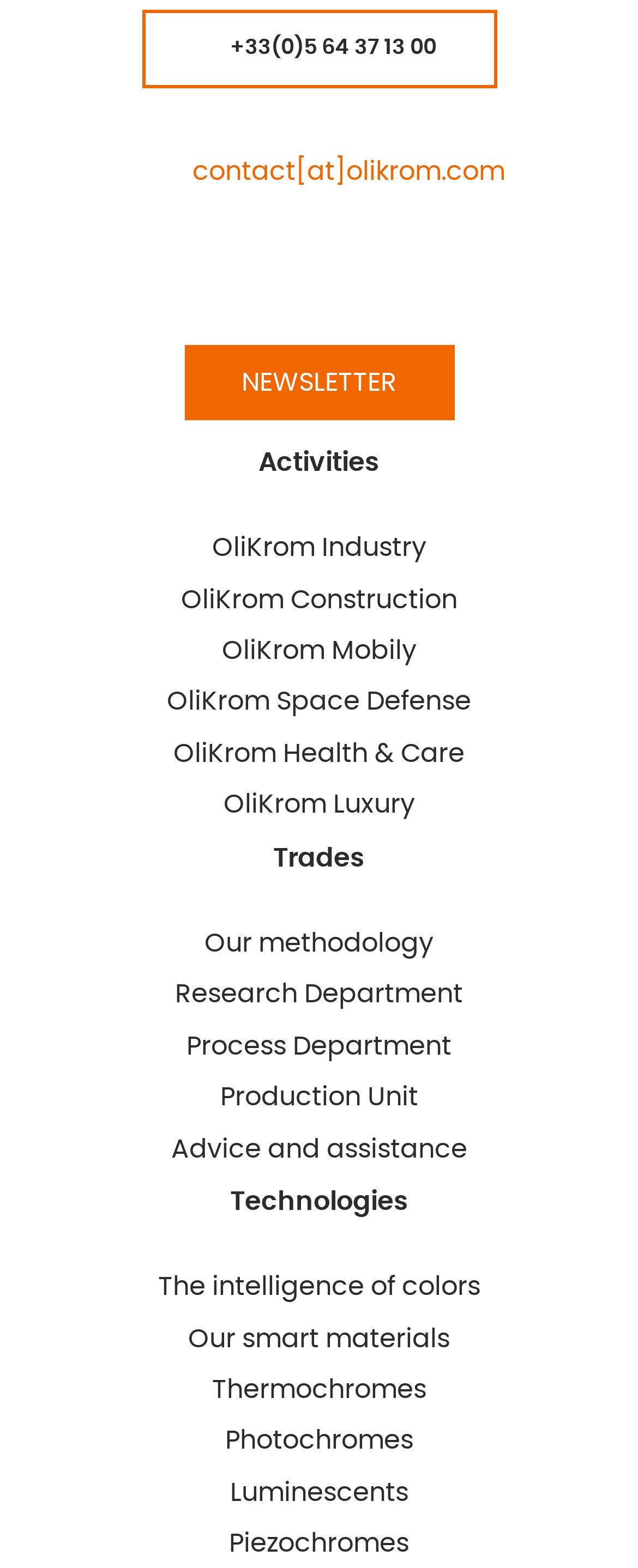Please respond to the question using a single word or phrase:
How many links are there under 'Activities'?

5